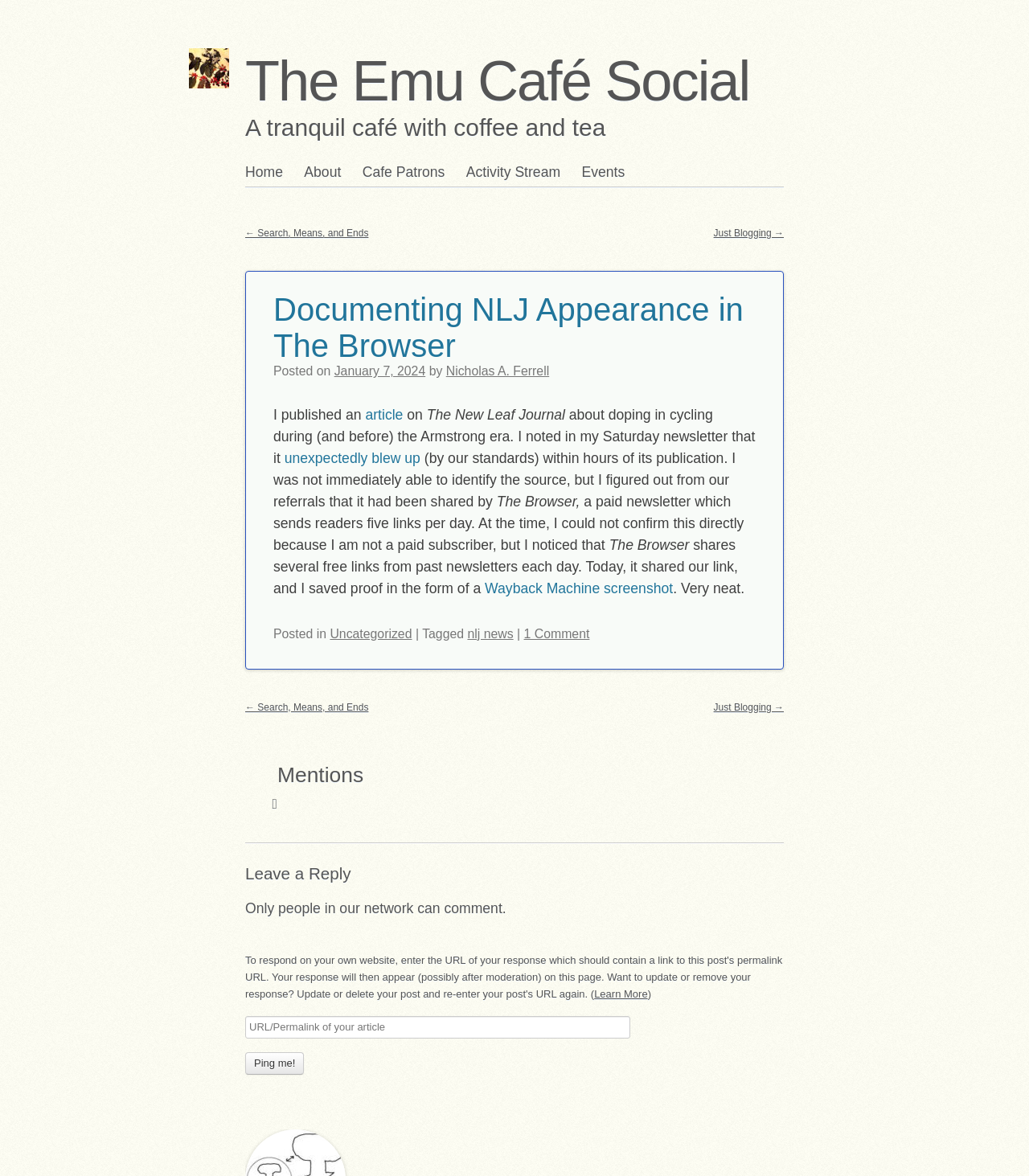Please identify the bounding box coordinates of the clickable area that will allow you to execute the instruction: "Click the 'Home' link".

[0.238, 0.135, 0.296, 0.159]